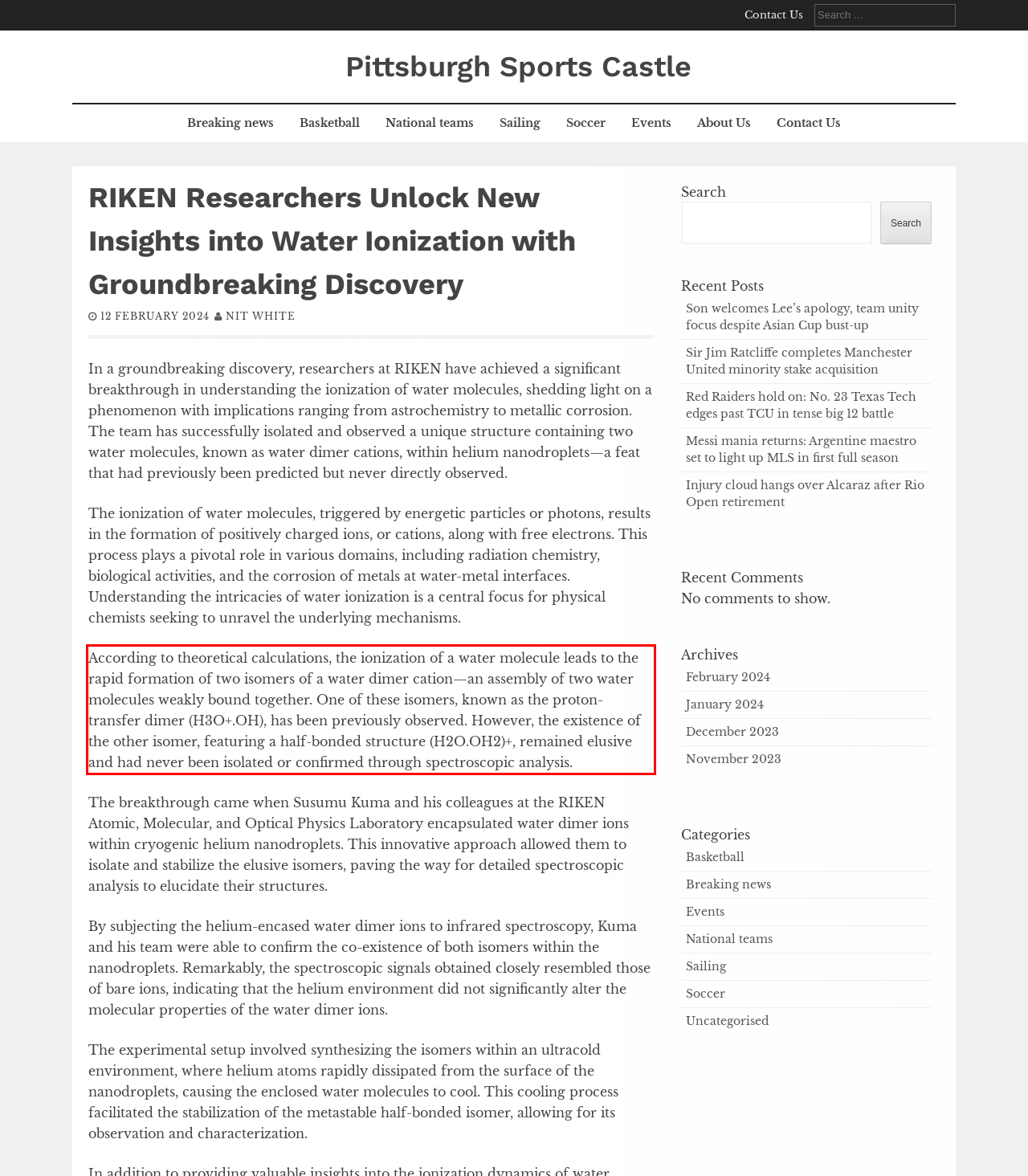Examine the screenshot of the webpage, locate the red bounding box, and perform OCR to extract the text contained within it.

According to theoretical calculations, the ionization of a water molecule leads to the rapid formation of two isomers of a water dimer cation—an assembly of two water molecules weakly bound together. One of these isomers, known as the proton-transfer dimer (H3O+.OH), has been previously observed. However, the existence of the other isomer, featuring a half-bonded structure (H2O.OH2)+, remained elusive and had never been isolated or confirmed through spectroscopic analysis.